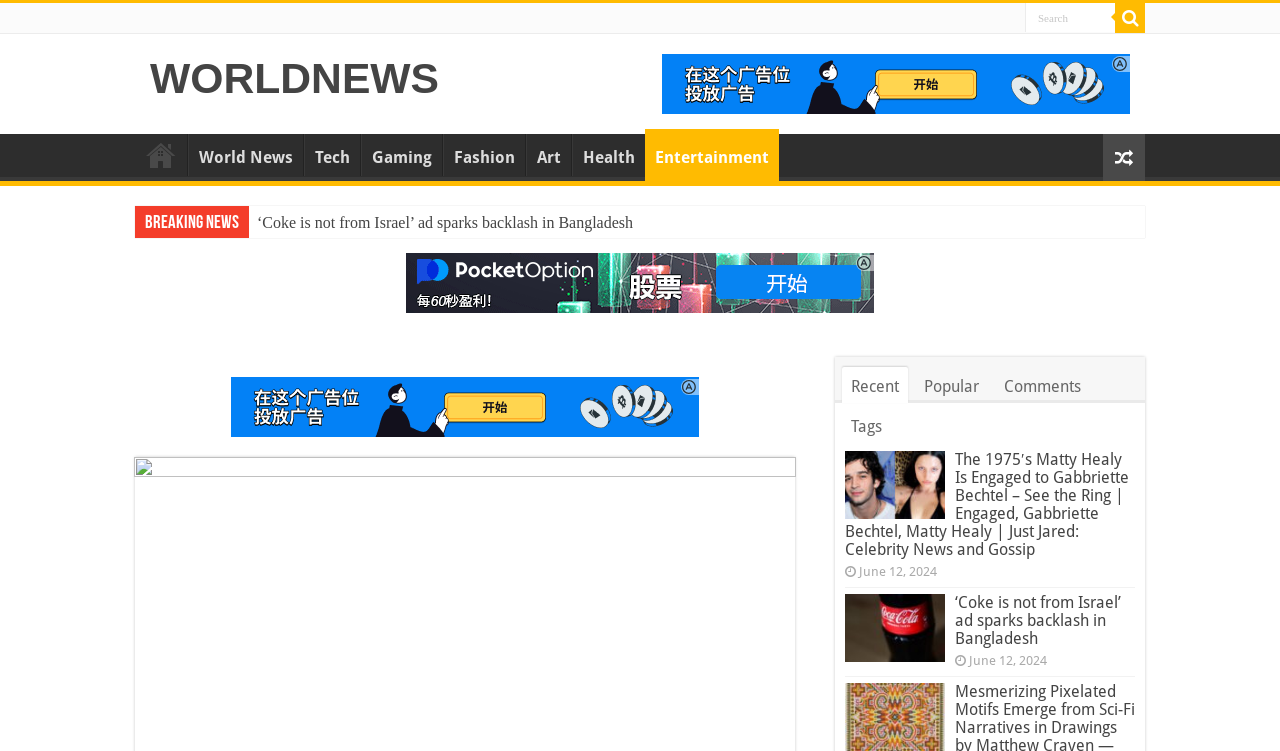Generate the text of the webpage's primary heading.

Kevin Costner to Pay Christine Baumgartner $129K in Child Support